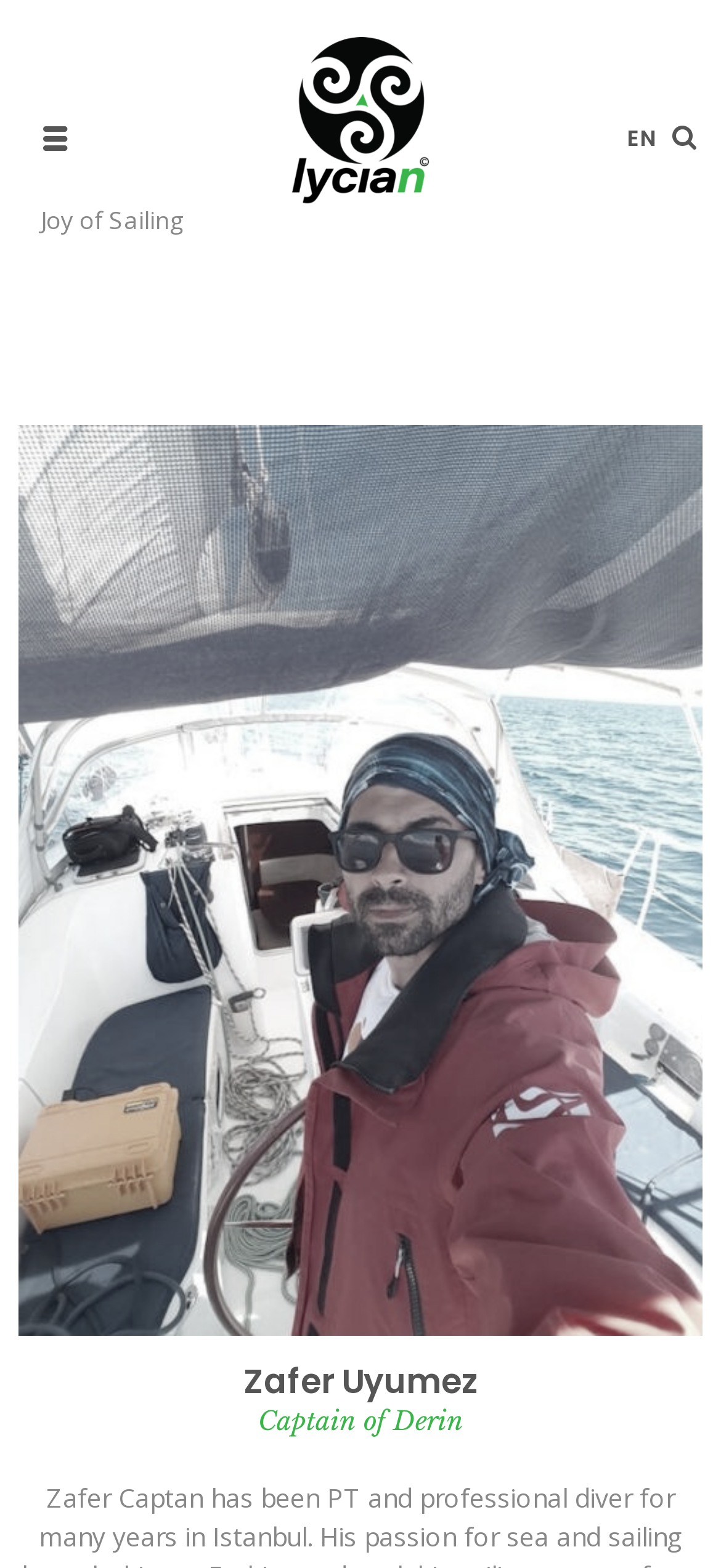Respond concisely with one word or phrase to the following query:
What is the language of the webpage?

EN